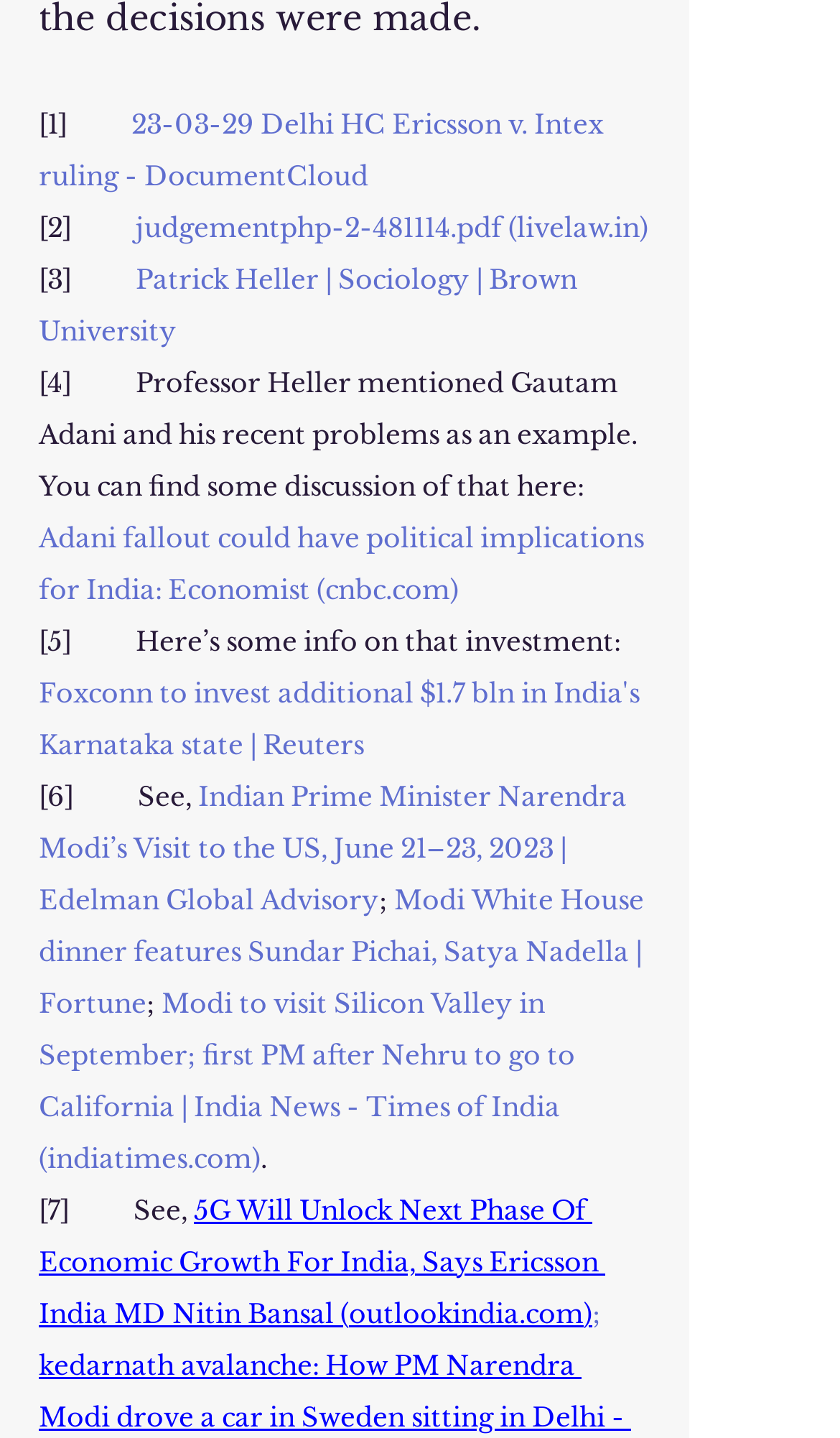Return the bounding box coordinates of the UI element that corresponds to this description: ")". The coordinates must be given as four float numbers in the range of 0 and 1, [left, top, right, bottom].

[0.695, 0.897, 0.705, 0.927]